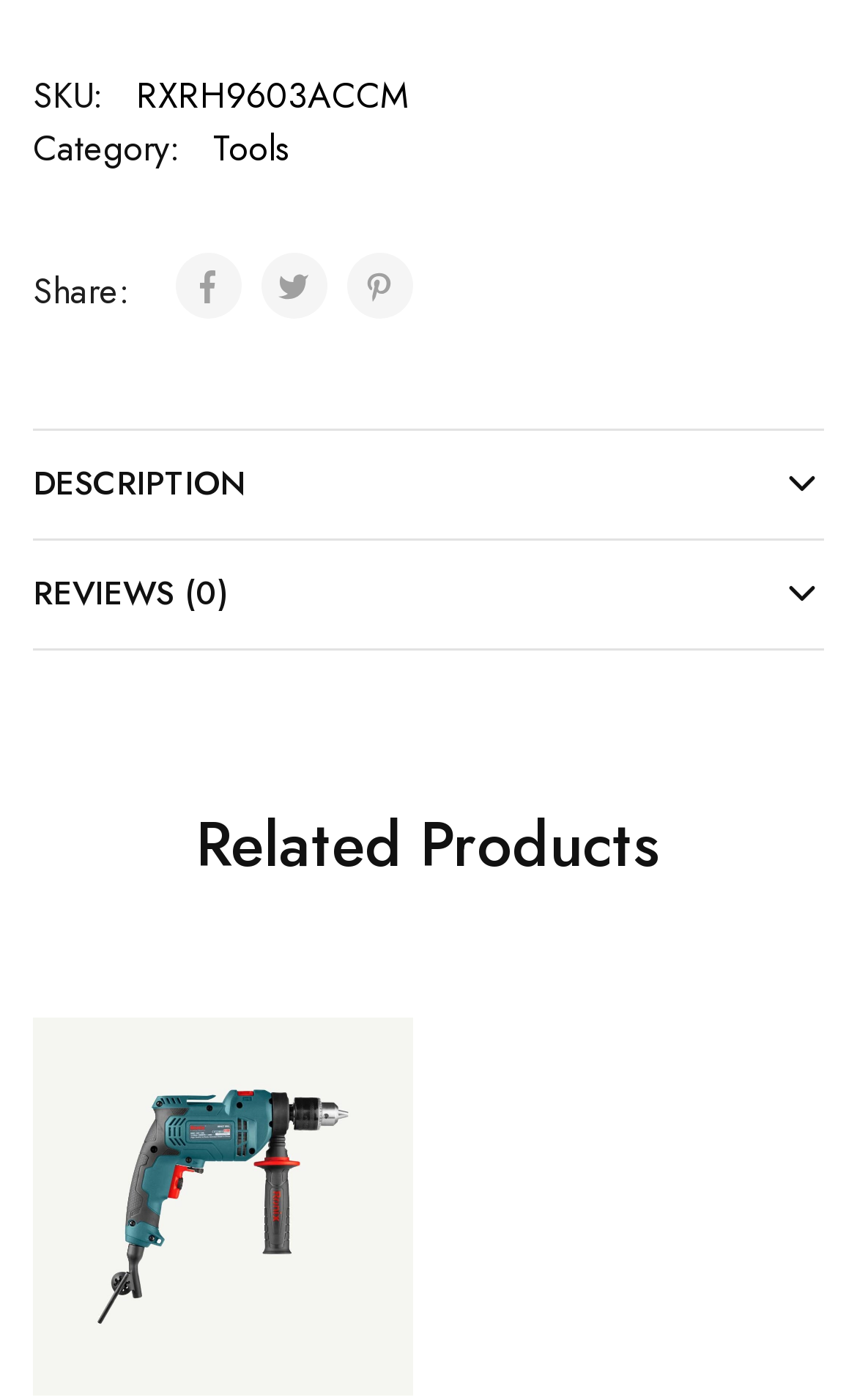What is the product SKU?
Using the image, provide a detailed and thorough answer to the question.

The product SKU can be found at the top of the webpage, where it says 'SKU:' followed by the SKU number 'RXRH9603ACCM'.